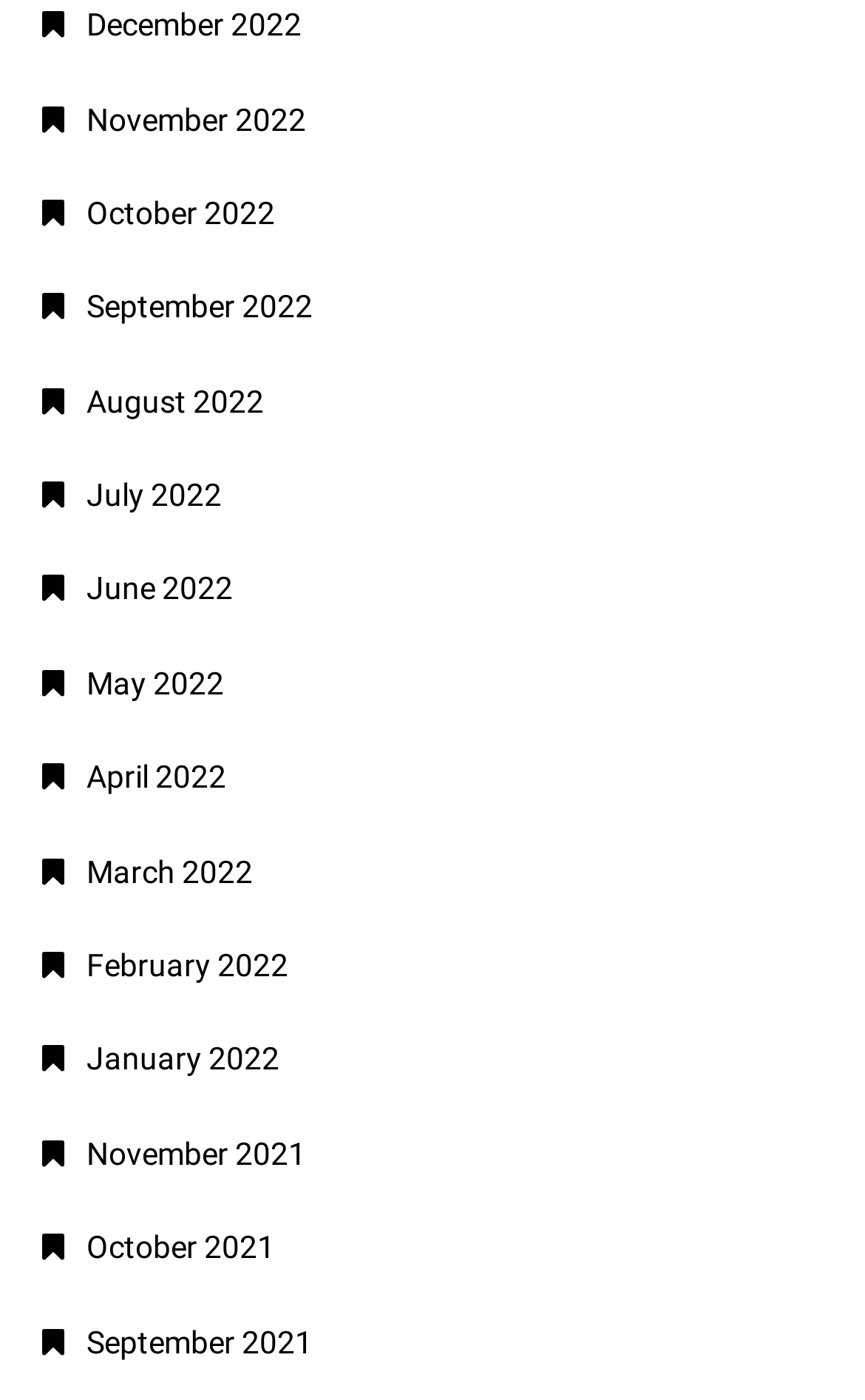Carefully examine the image and provide an in-depth answer to the question: Are the months organized in a specific order?

I observed the list of links on the webpage and noticed that the months are organized in a chronological order, with the latest month first and the earliest month last.